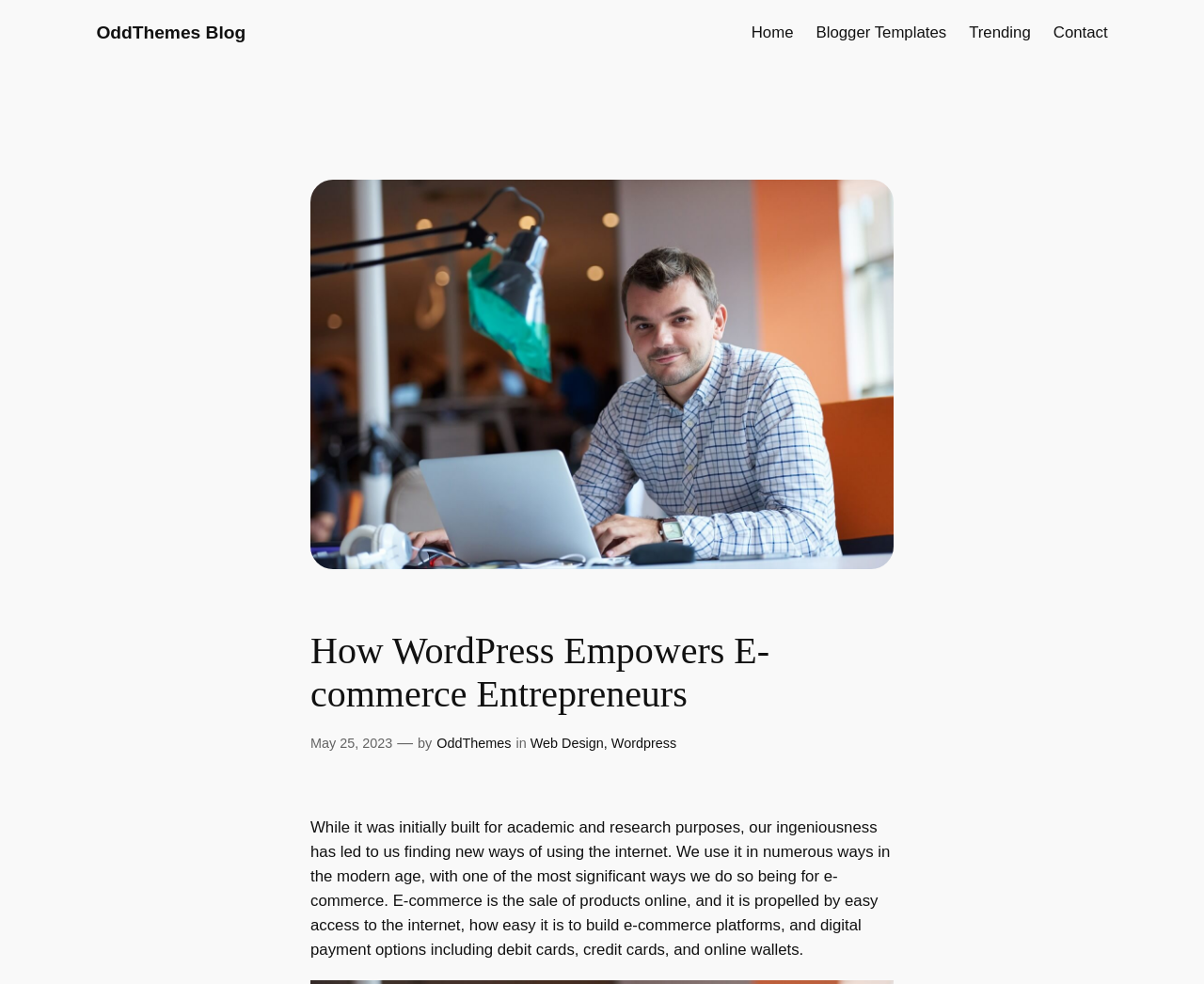Please mark the bounding box coordinates of the area that should be clicked to carry out the instruction: "contact us".

[0.875, 0.021, 0.92, 0.046]